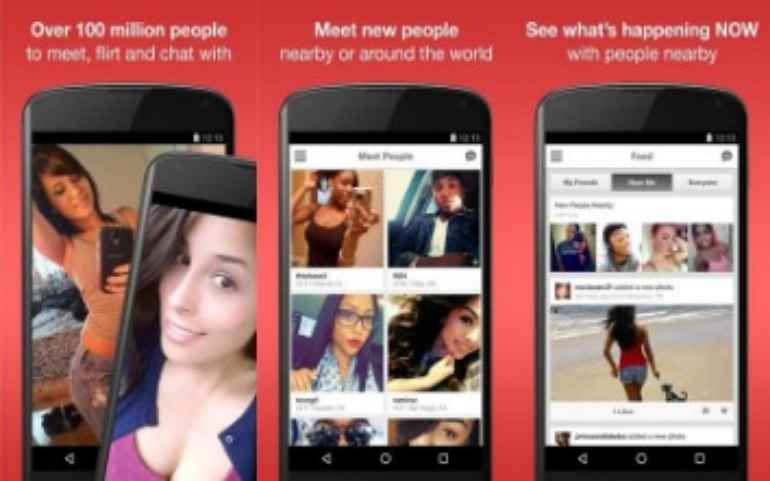What is the purpose of the 'Meet People' section?
From the screenshot, supply a one-word or short-phrase answer.

To browse user profiles